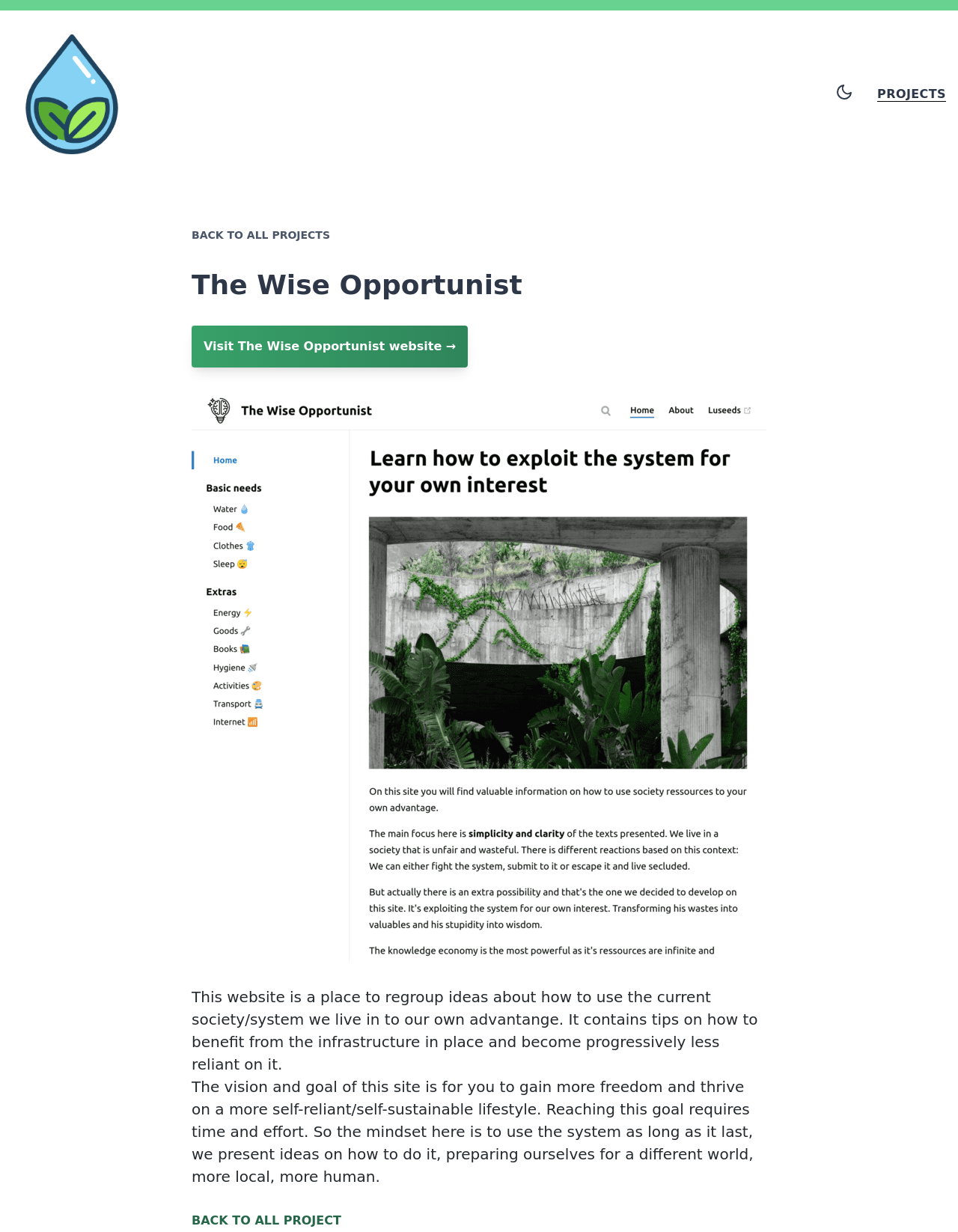Please respond to the question using a single word or phrase:
What is the name of the project?

The Wise Opportunist